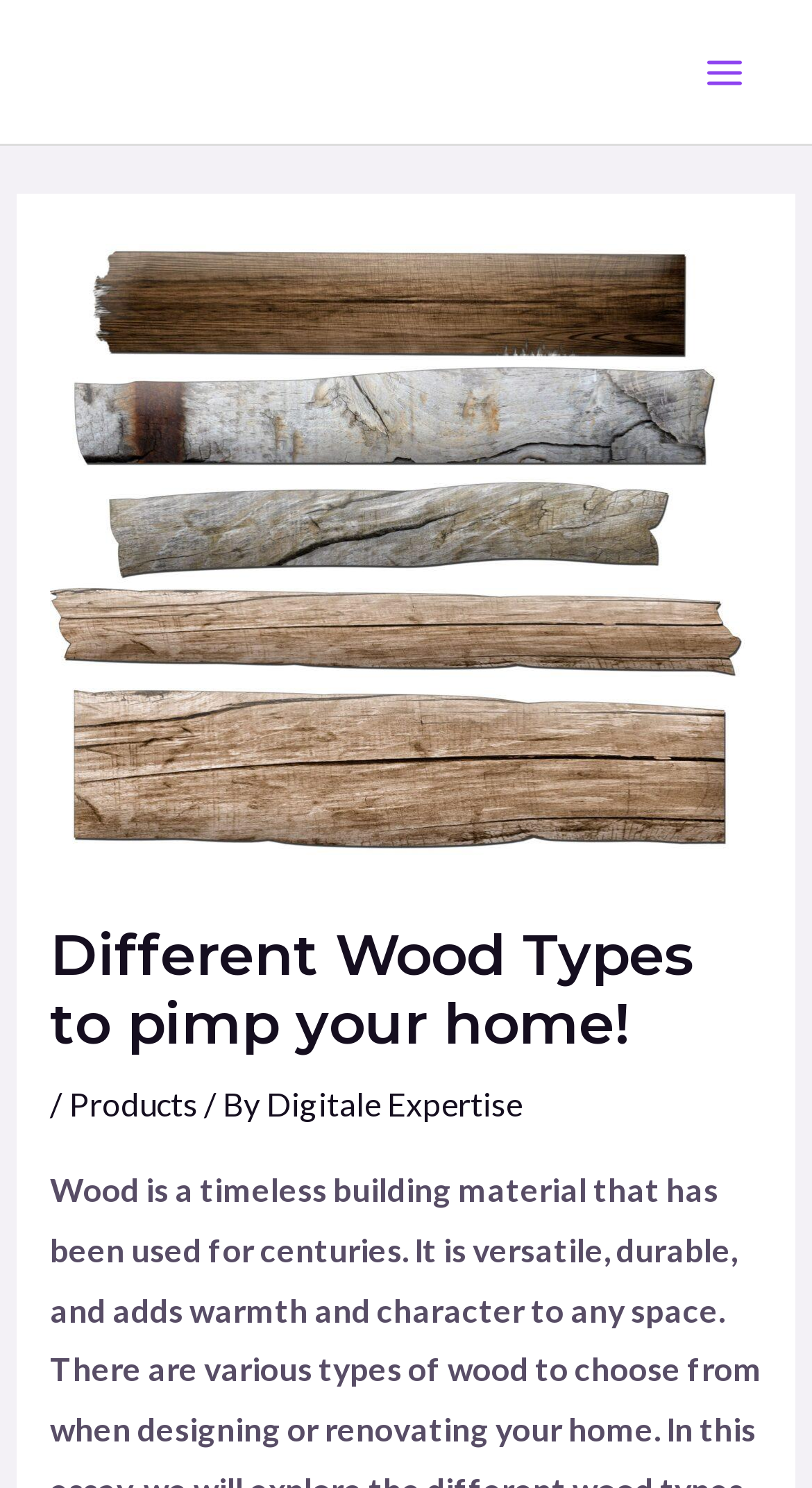Please reply with a single word or brief phrase to the question: 
What is the text above the 'Products' link?

/